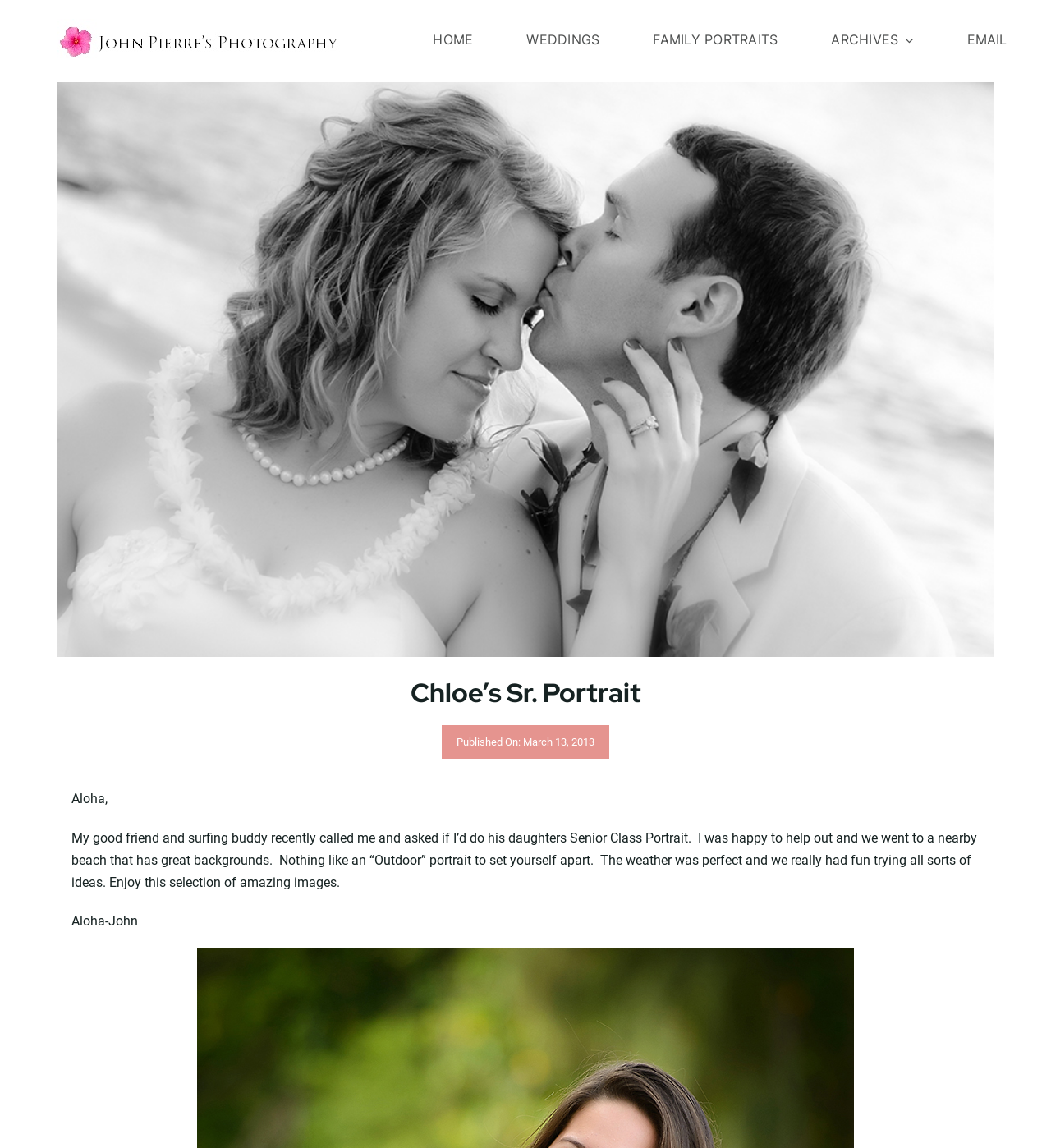Answer the question below using just one word or a short phrase: 
What is the date of publication?

March 13, 2013